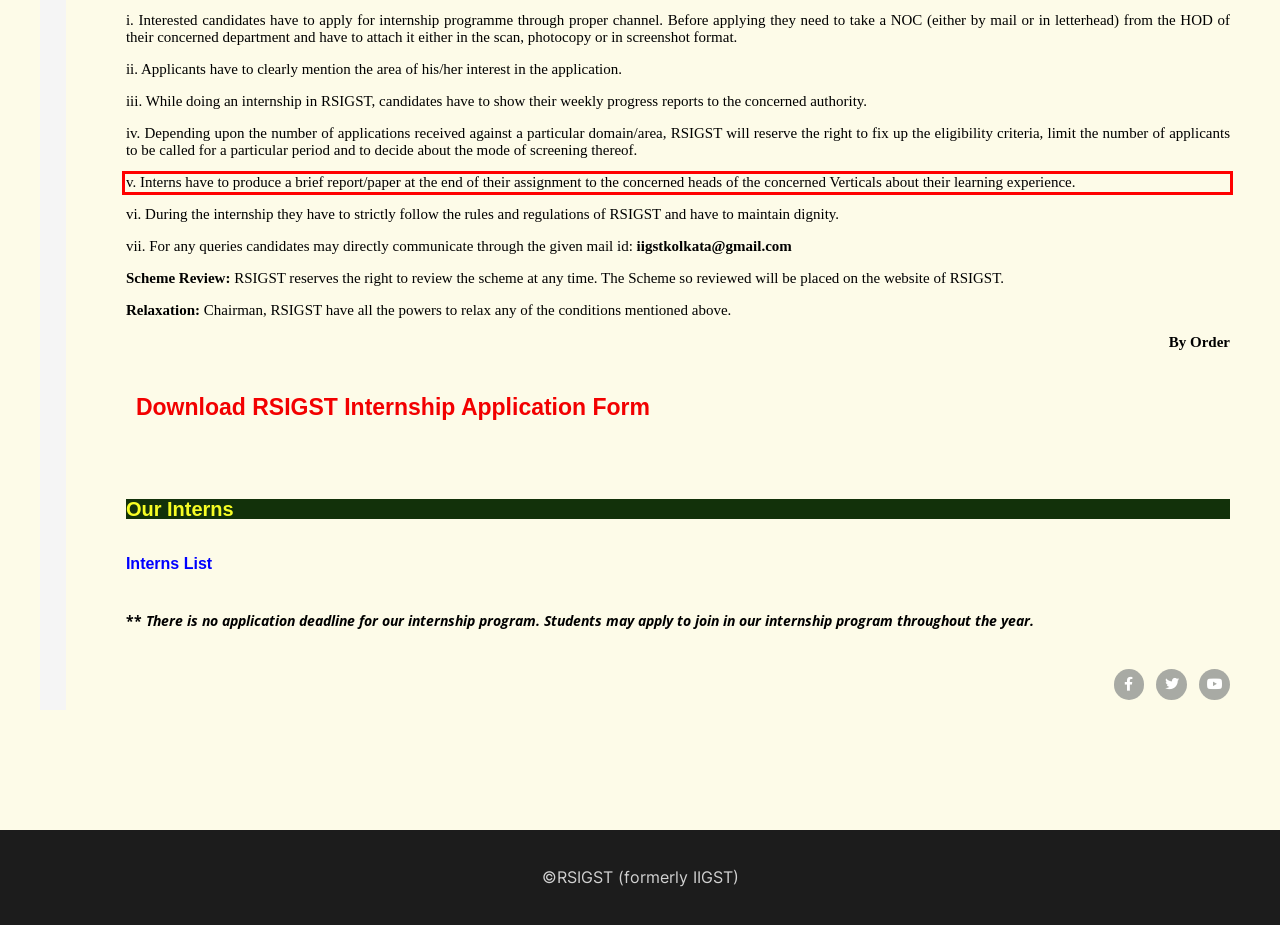You are provided with a screenshot of a webpage featuring a red rectangle bounding box. Extract the text content within this red bounding box using OCR.

v. Interns have to produce a brief report/paper at the end of their assignment to the concerned heads of the concerned Verticals about their learning experience.